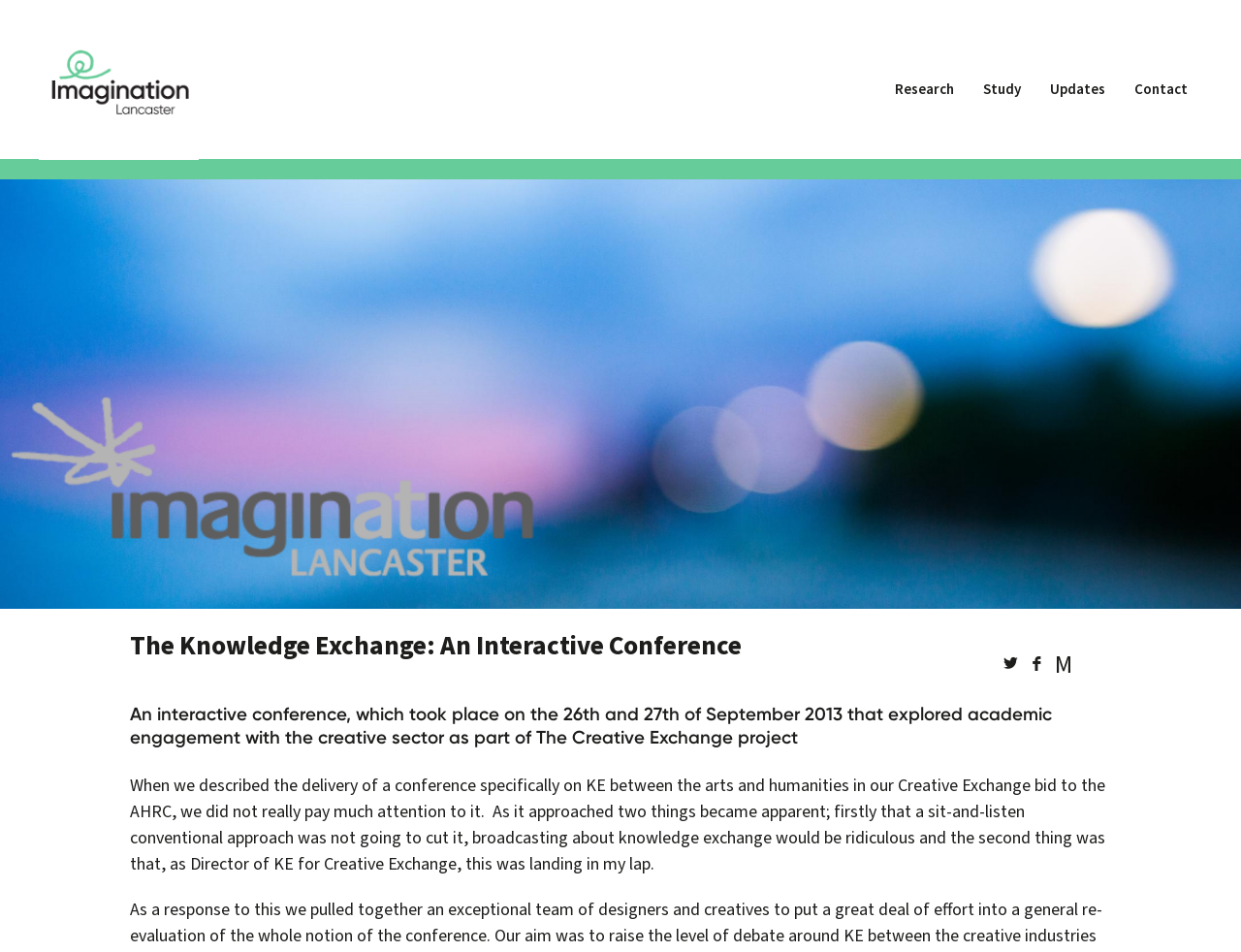Reply to the question with a single word or phrase:
How many social media links are there?

3